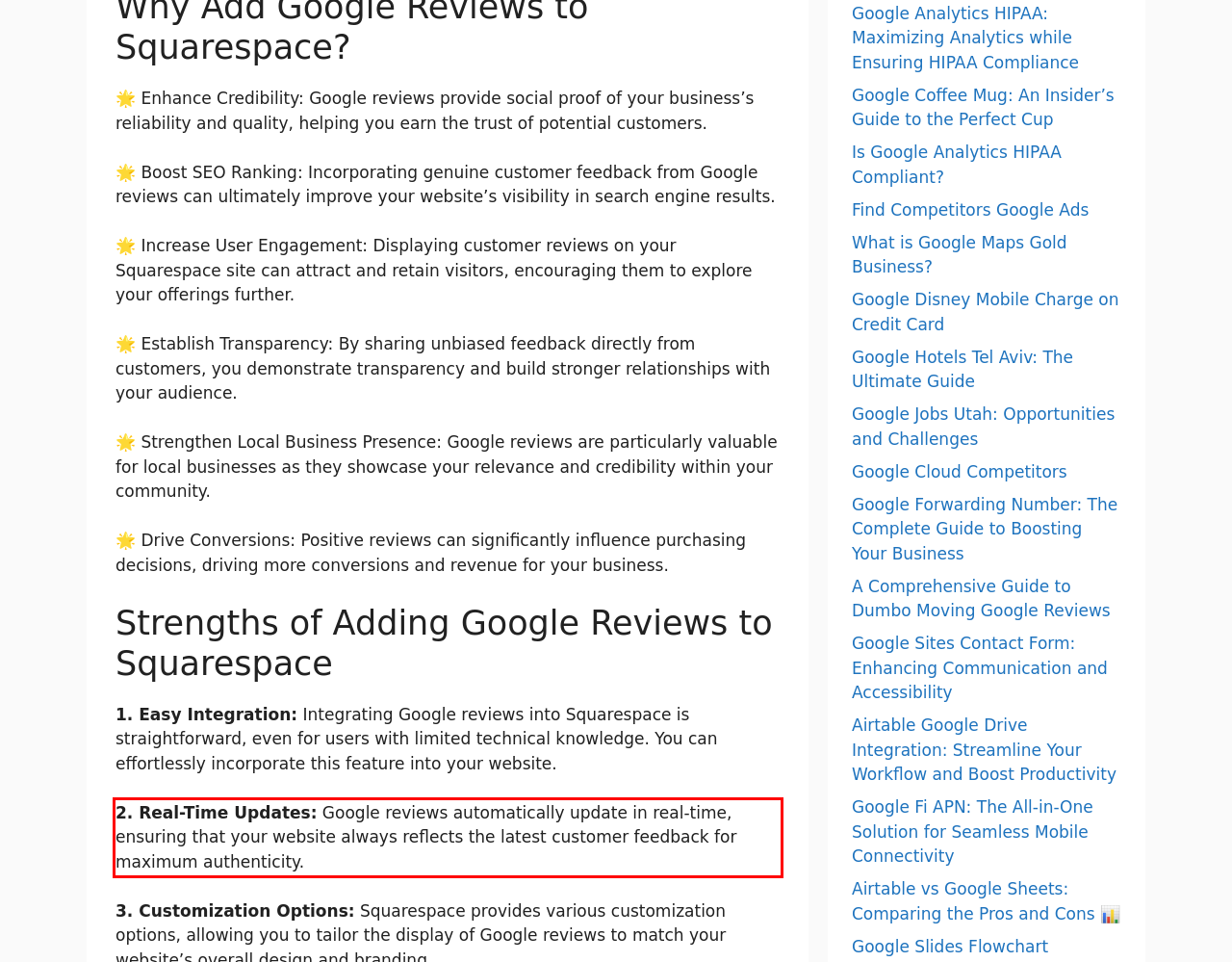Given a screenshot of a webpage containing a red rectangle bounding box, extract and provide the text content found within the red bounding box.

2. Real-Time Updates: Google reviews automatically update in real-time, ensuring that your website always reflects the latest customer feedback for maximum authenticity.